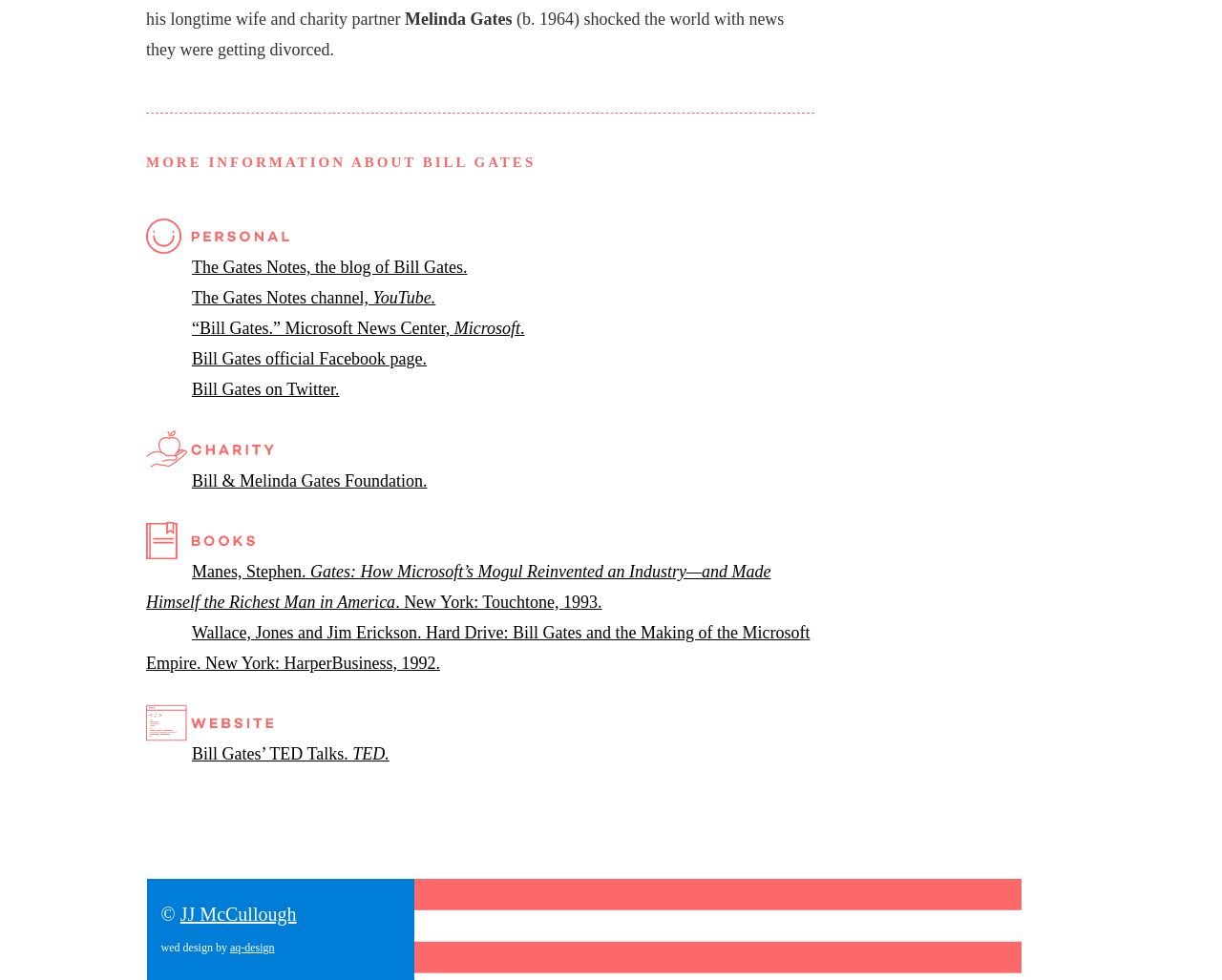Based on the image, give a detailed response to the question: Who is the person mentioned in the first sentence?

The first sentence of the webpage mentions 'Melinda Gates' as the person who shocked the world with news they were getting divorced.